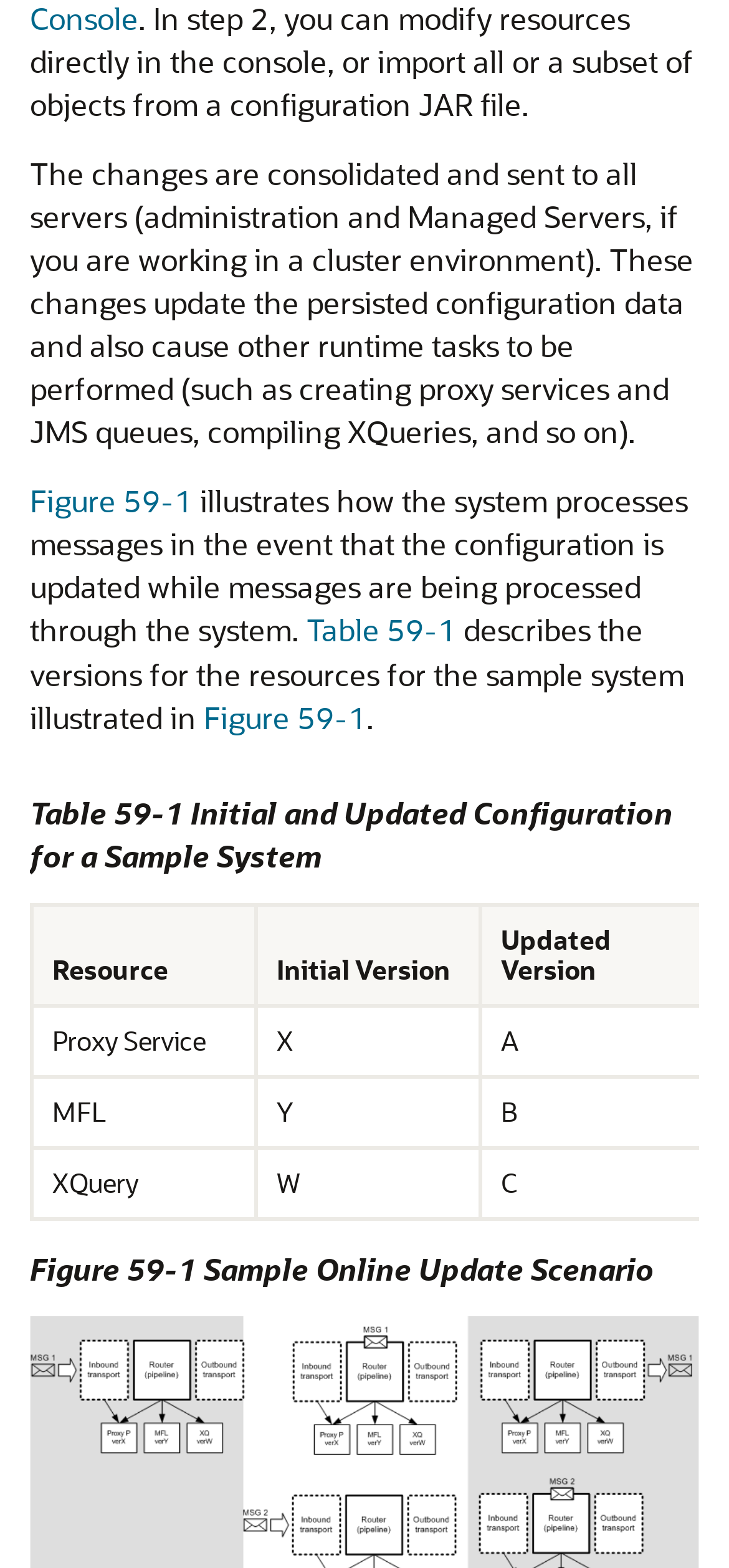Find the bounding box coordinates for the area that should be clicked to accomplish the instruction: "Click the 'Previous Page' button".

[0.127, 0.887, 0.504, 0.93]